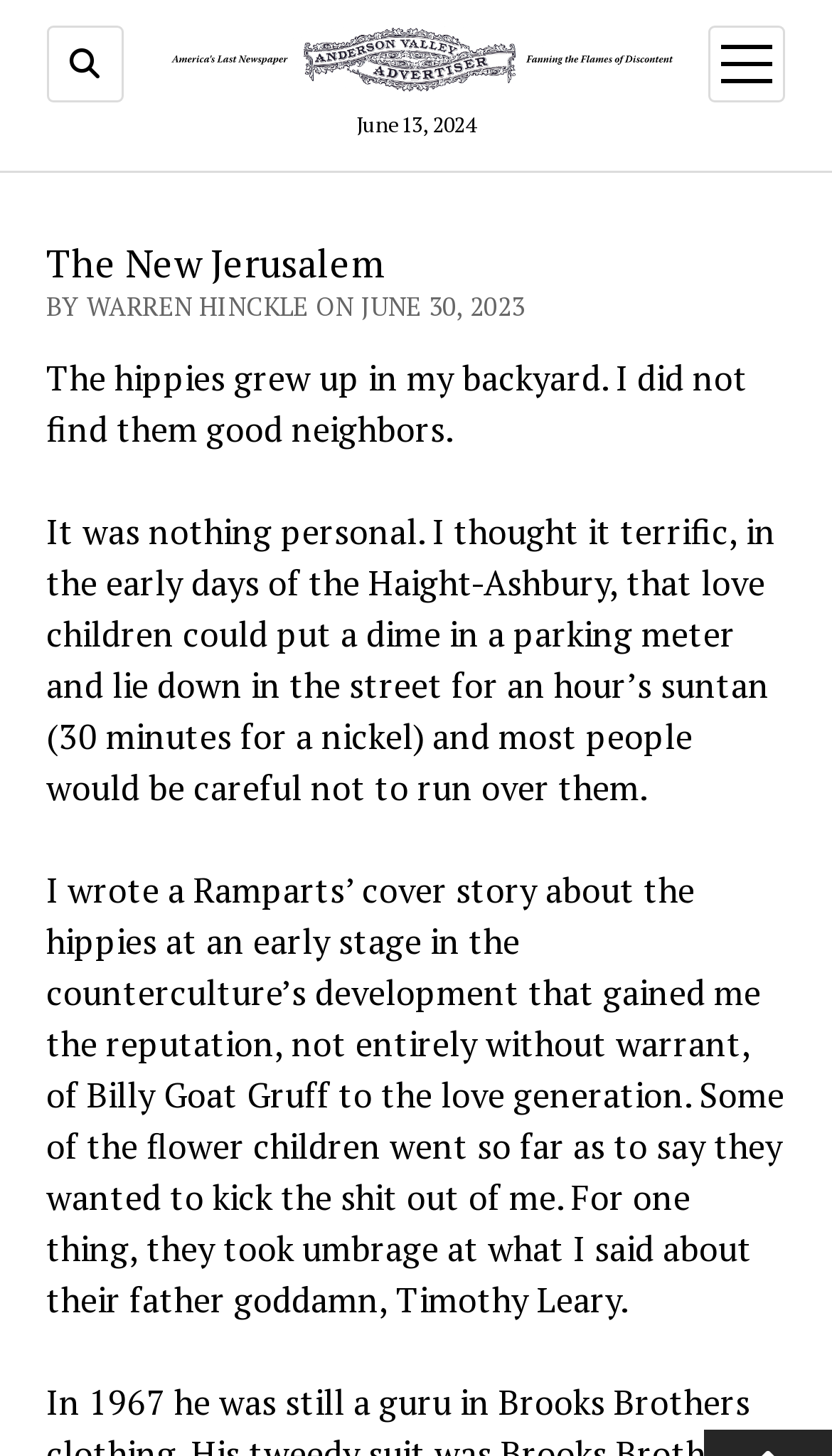Provide the bounding box coordinates of the HTML element this sentence describes: "Search". The bounding box coordinates consist of four float numbers between 0 and 1, i.e., [left, top, right, bottom].

[0.056, 0.018, 0.148, 0.07]